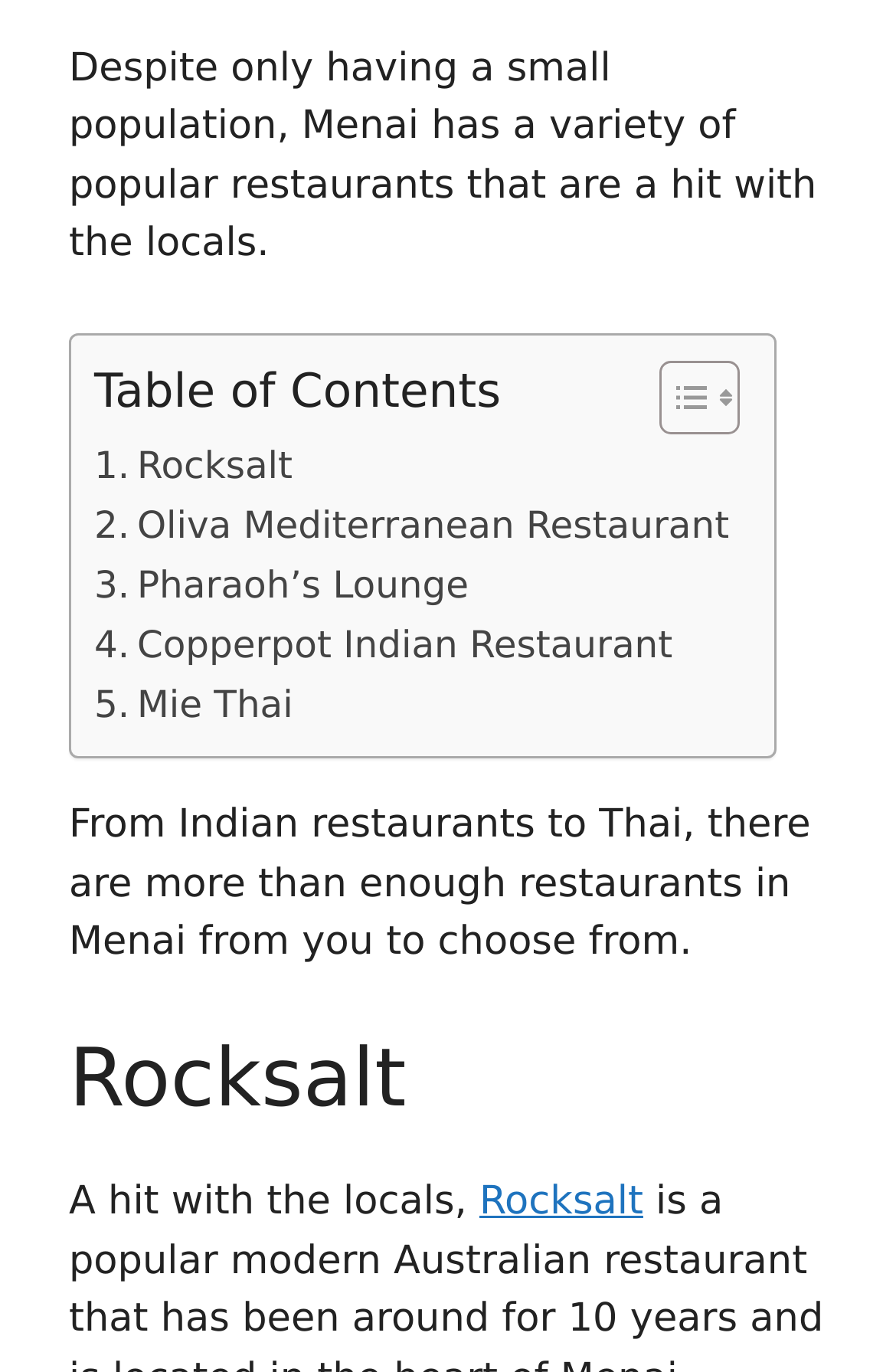Using the information in the image, could you please answer the following question in detail:
What is the first restaurant listed?

I looked at the first link with a restaurant name, which is '. Rocksalt'.